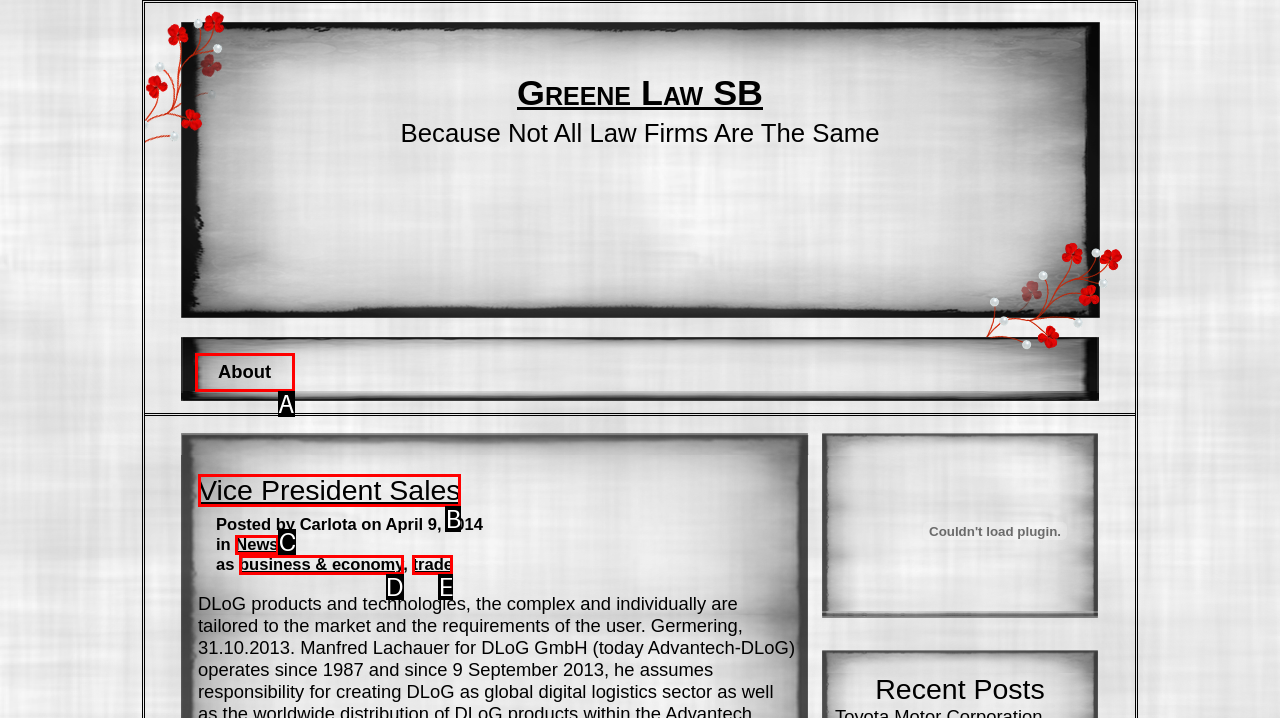Point out the HTML element that matches the following description: About
Answer with the letter from the provided choices.

A